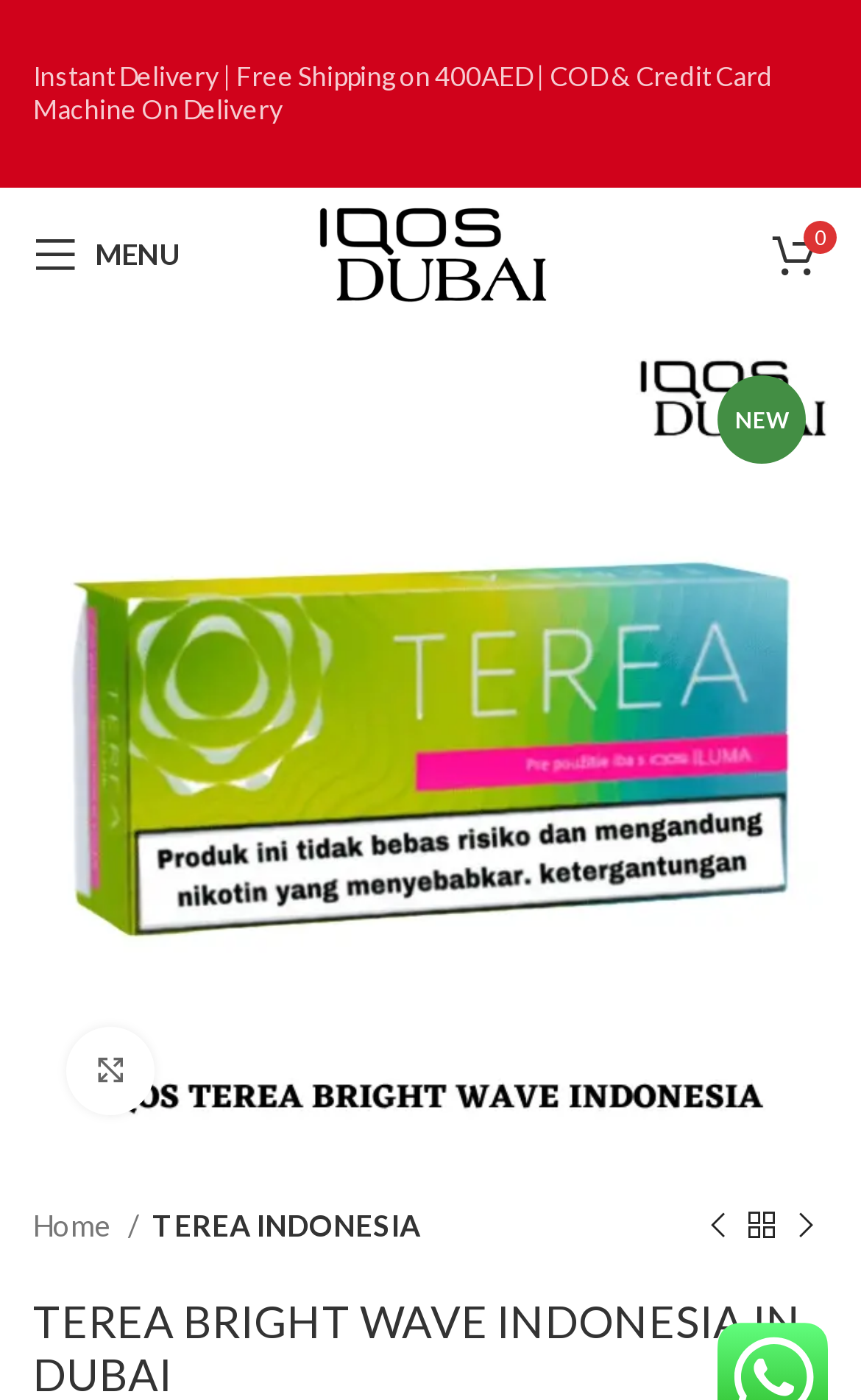Could you find the bounding box coordinates of the clickable area to complete this instruction: "Go to next product"?

[0.91, 0.861, 0.962, 0.892]